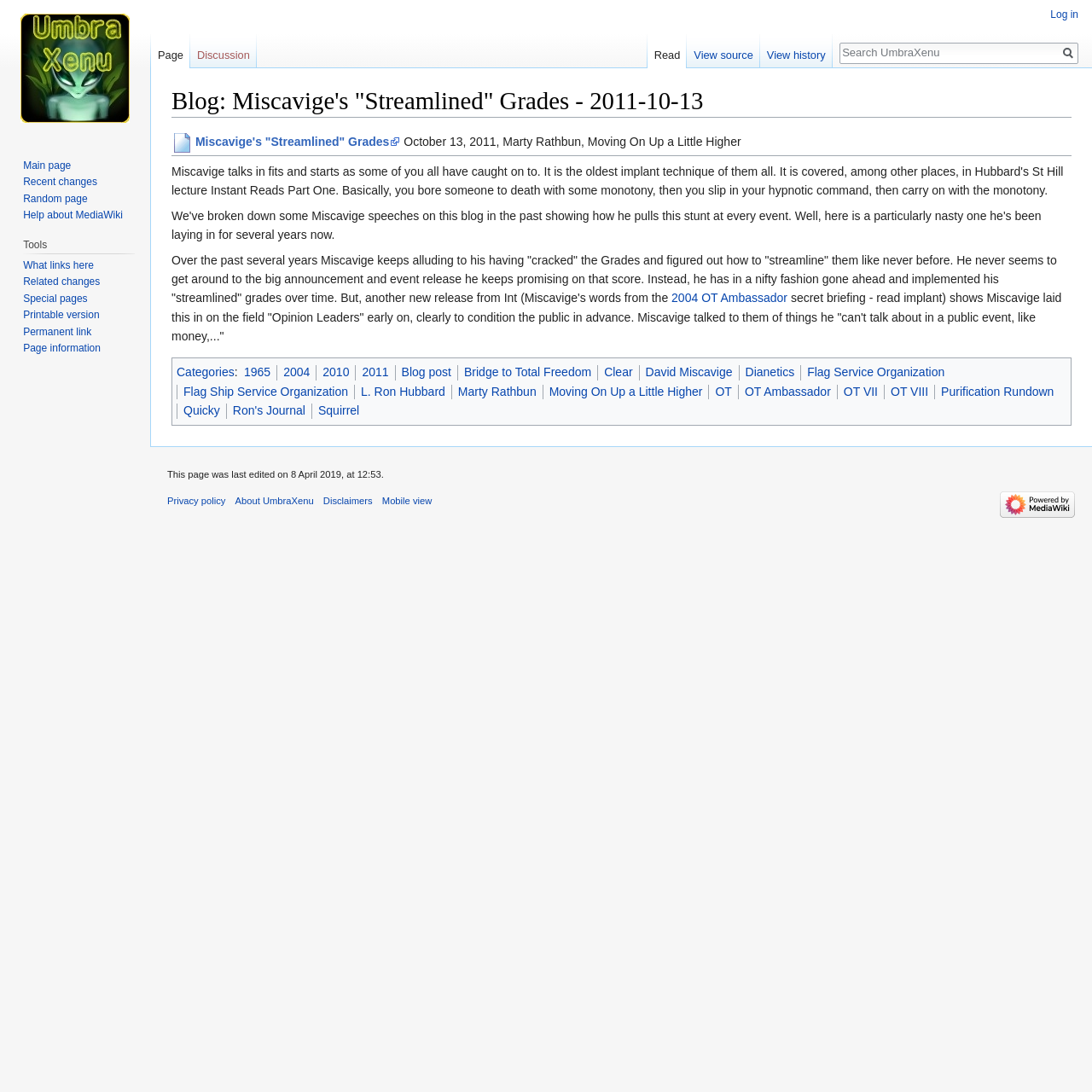What is the date of the blog post?
Use the information from the screenshot to give a comprehensive response to the question.

I found the date by looking at the static text element that says 'October 13, 2011' which is located below the blog post title.